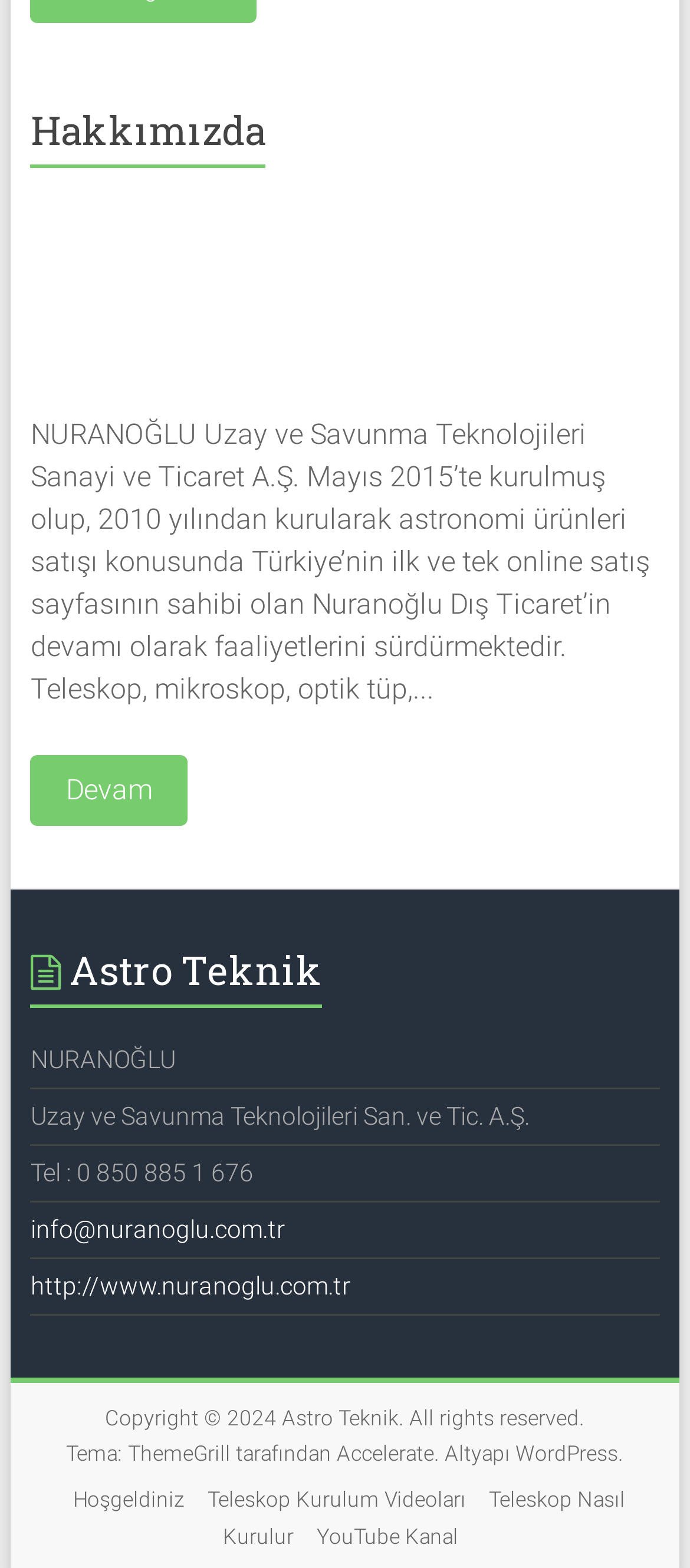Please identify the bounding box coordinates of the element's region that needs to be clicked to fulfill the following instruction: "Visit Astro Teknik". The bounding box coordinates should consist of four float numbers between 0 and 1, i.e., [left, top, right, bottom].

[0.044, 0.601, 0.956, 0.659]